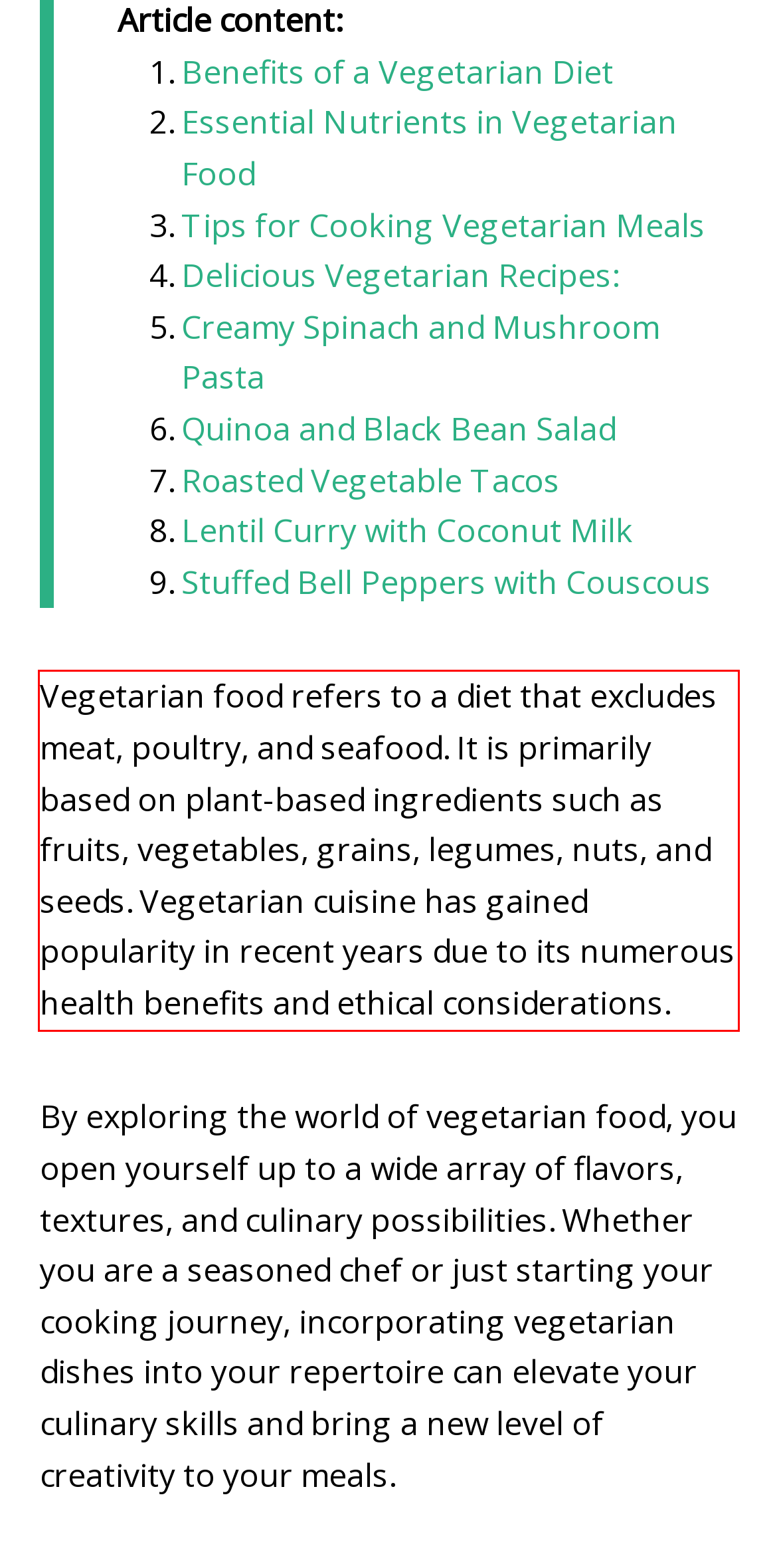Please perform OCR on the UI element surrounded by the red bounding box in the given webpage screenshot and extract its text content.

Vegetarian food refers to a diet that excludes meat, poultry, and seafood. It is primarily based on plant-based ingredients such as fruits, vegetables, grains, legumes, nuts, and seeds. Vegetarian cuisine has gained popularity in recent years due to its numerous health benefits and ethical considerations.